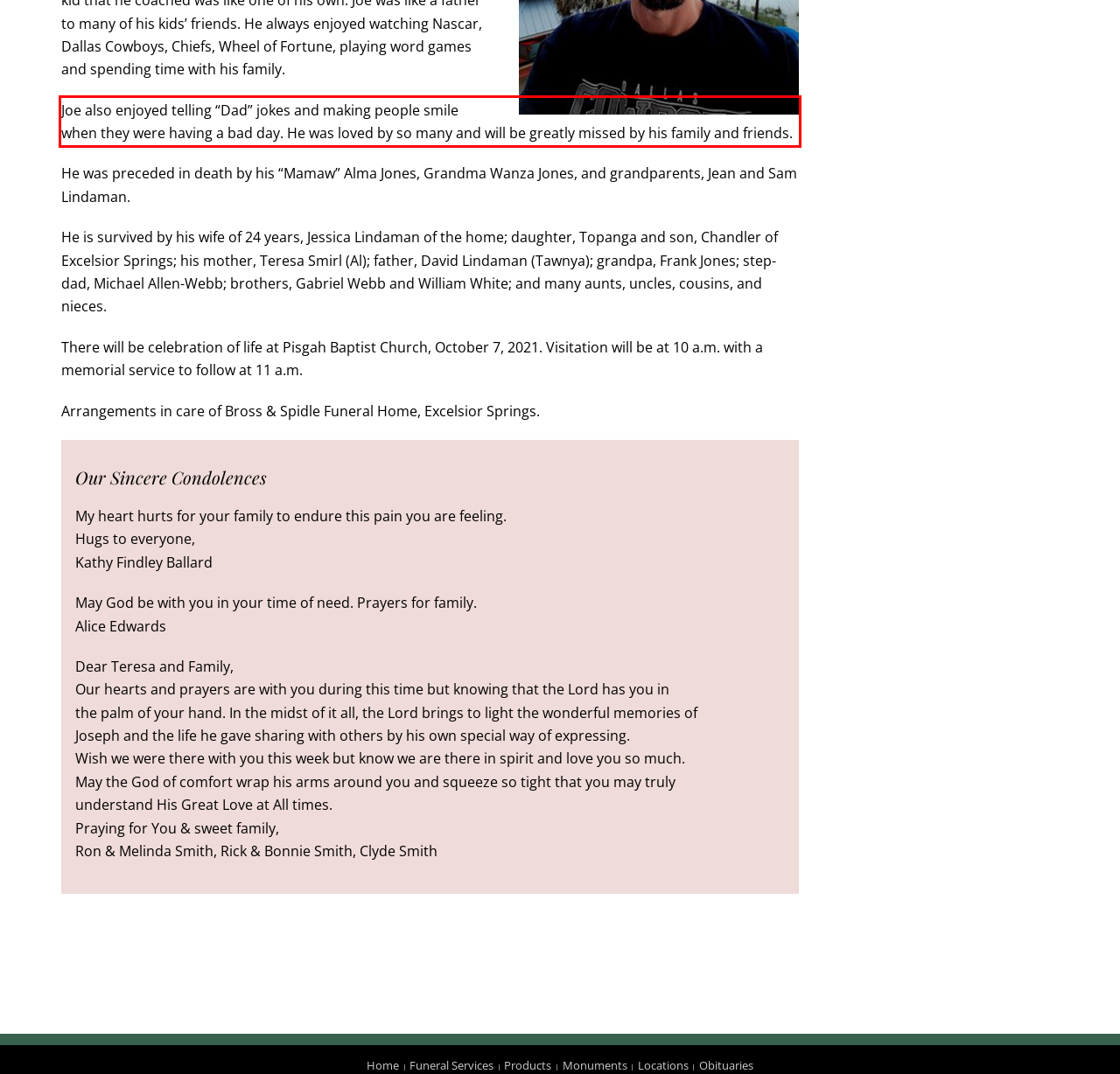You have a screenshot of a webpage with a red bounding box. Use OCR to generate the text contained within this red rectangle.

Joe also enjoyed telling “Dad” jokes and making people smile when they were having a bad day. He was loved by so many and will be greatly missed by his family and friends.